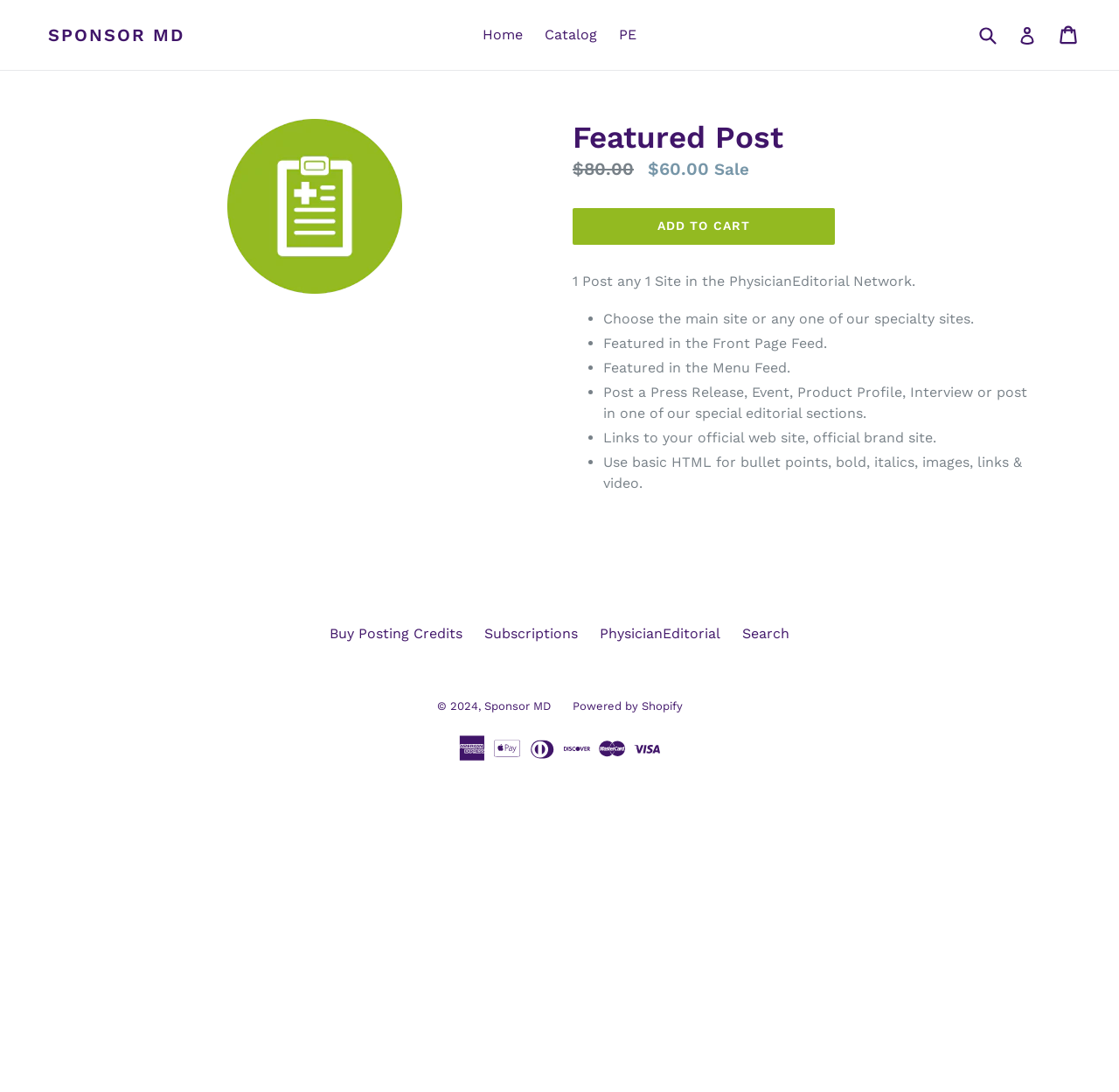Please specify the bounding box coordinates of the clickable region necessary for completing the following instruction: "View the catalog". The coordinates must consist of four float numbers between 0 and 1, i.e., [left, top, right, bottom].

[0.479, 0.02, 0.541, 0.044]